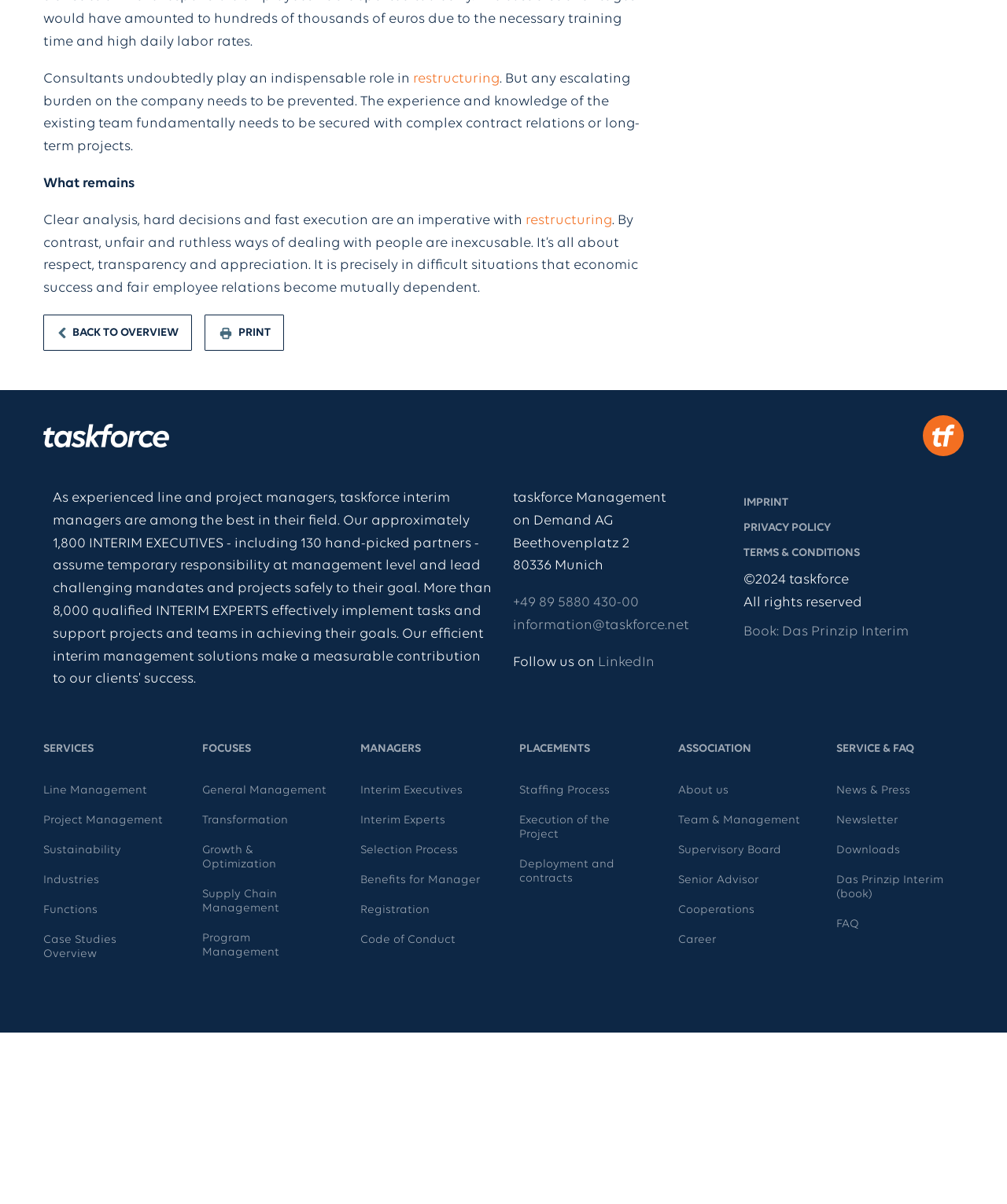Using the description: "+49 89 5880 430-00", identify the bounding box of the corresponding UI element in the screenshot.

[0.509, 0.495, 0.634, 0.507]